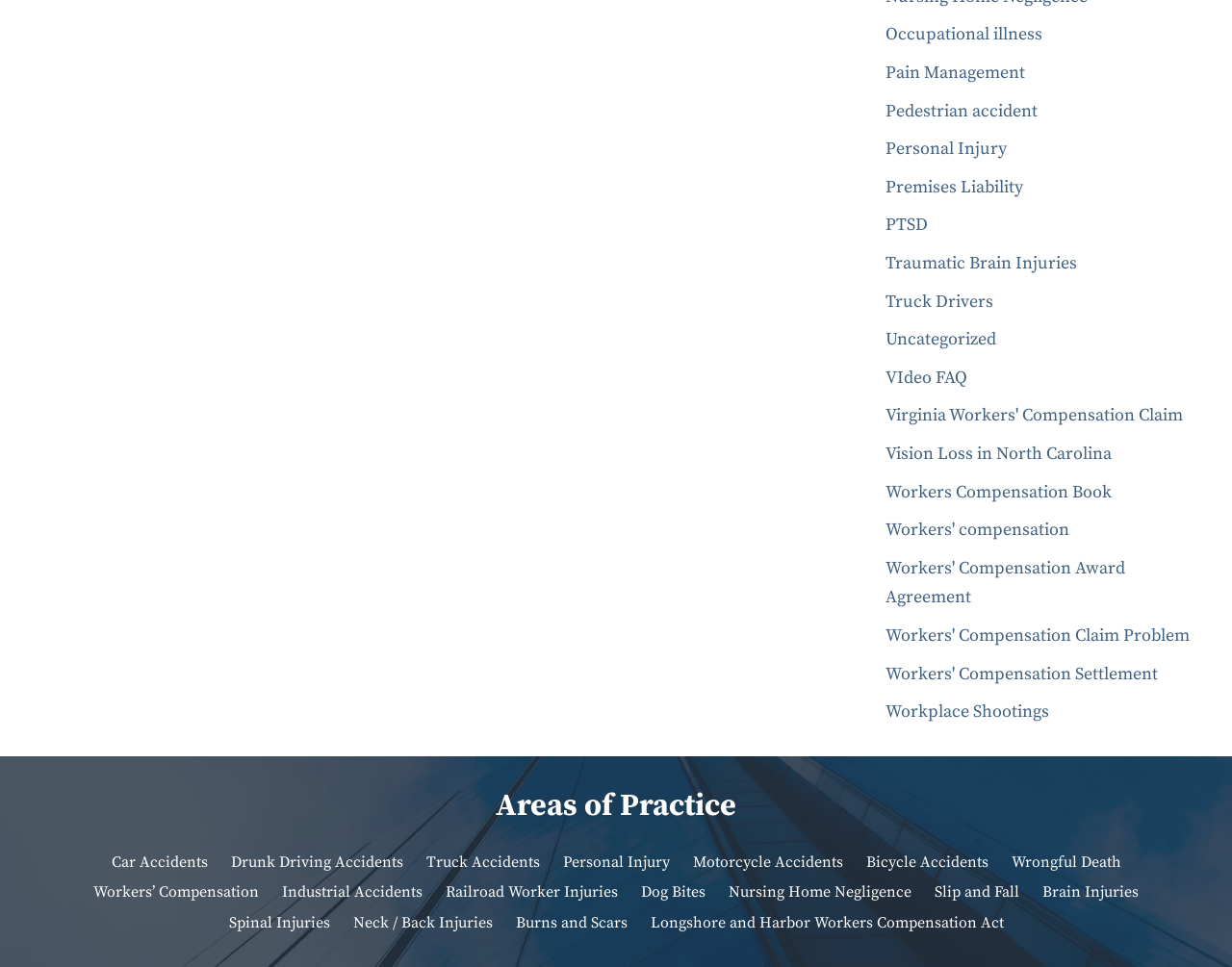Determine the bounding box coordinates of the section I need to click to execute the following instruction: "Learn about 'Personal Injury'". Provide the coordinates as four float numbers between 0 and 1, i.e., [left, top, right, bottom].

[0.457, 0.881, 0.543, 0.901]